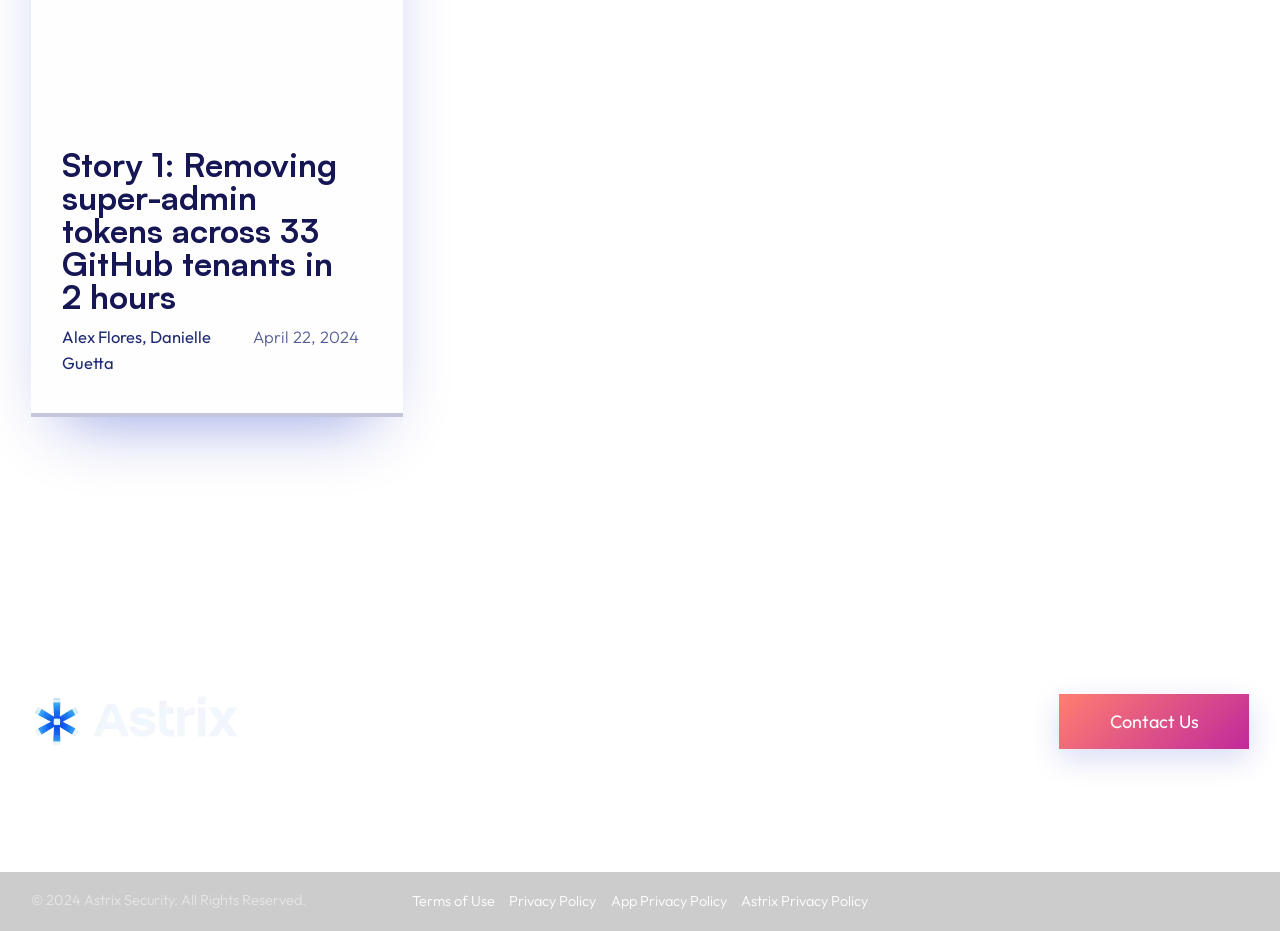Determine the bounding box coordinates of the area to click in order to meet this instruction: "Read the Terms of Use".

[0.322, 0.958, 0.386, 0.978]